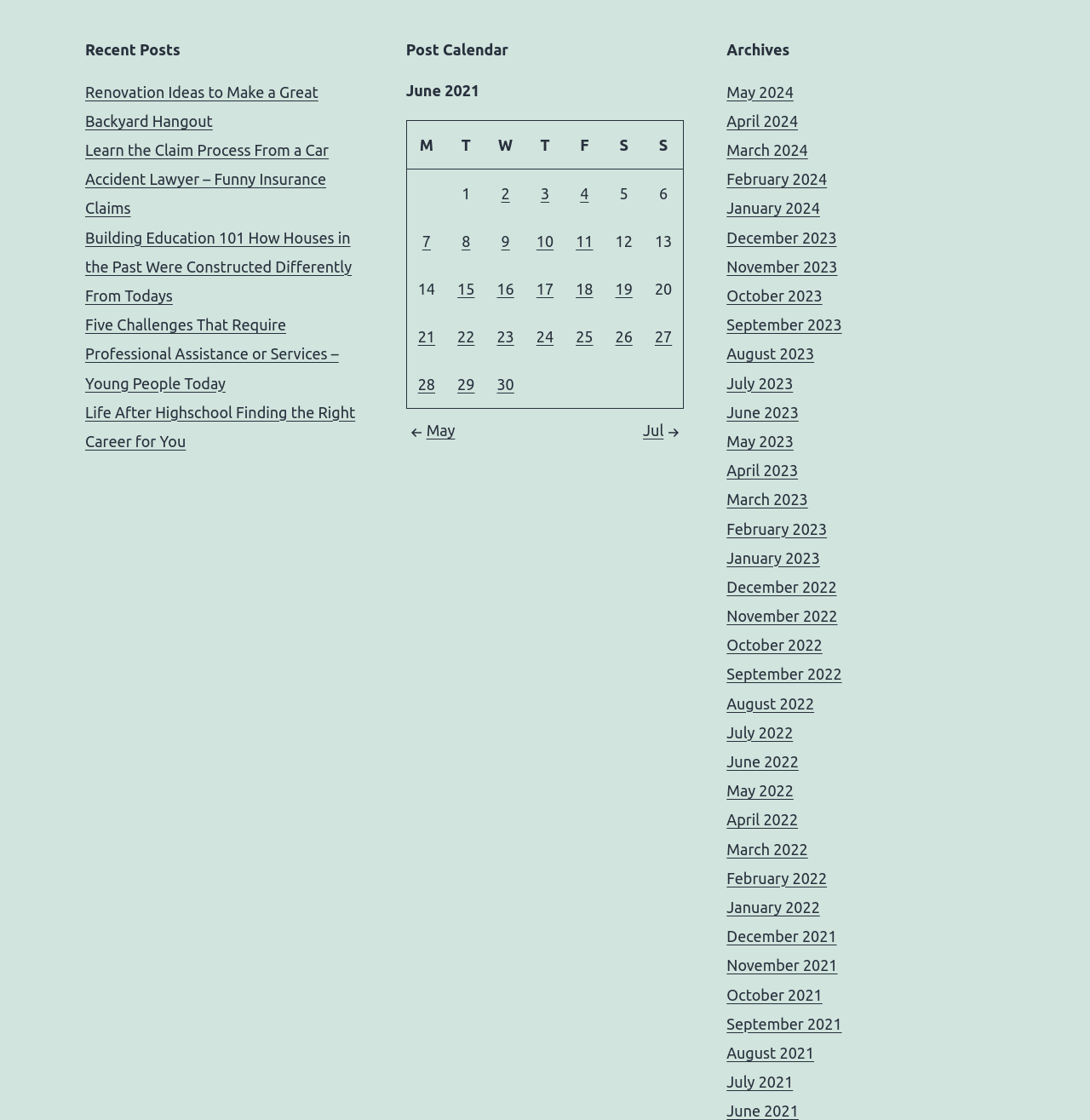Using the webpage screenshot, locate the HTML element that fits the following description and provide its bounding box: "September 2021".

[0.667, 0.906, 0.772, 0.921]